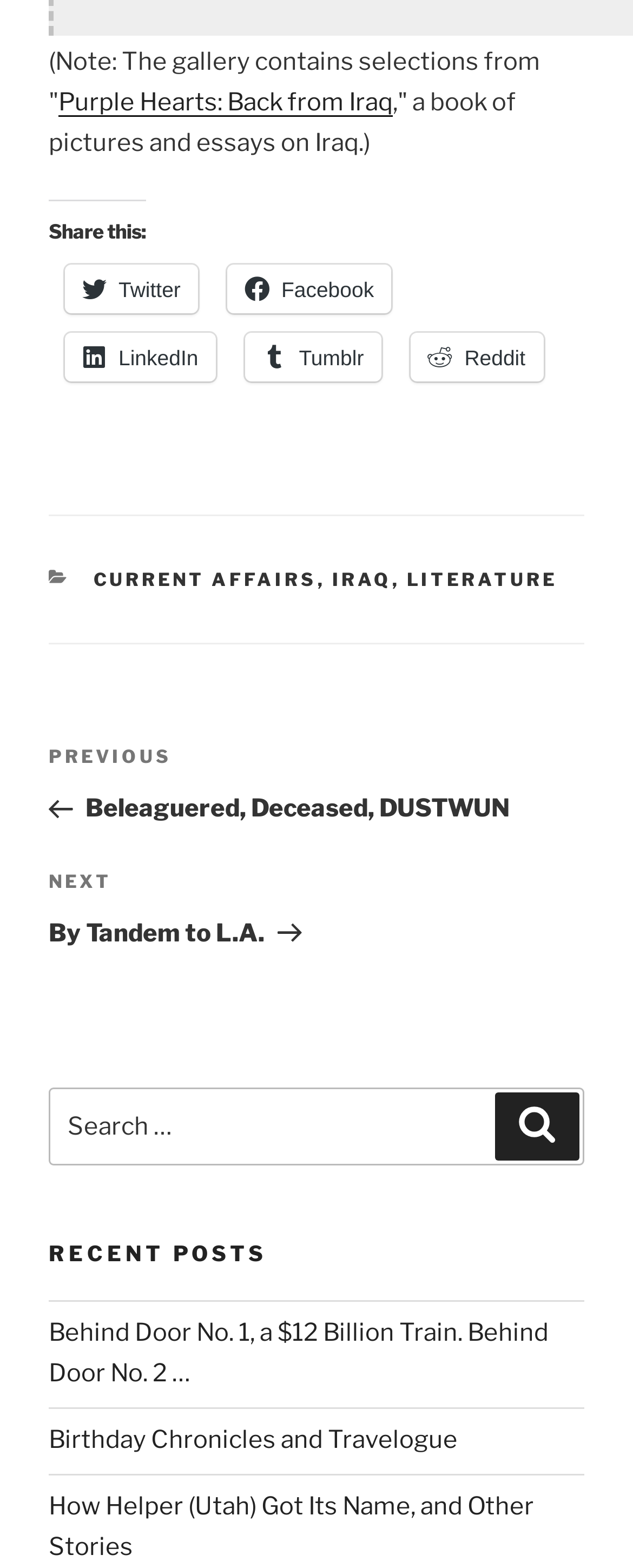Please determine the bounding box coordinates of the element's region to click for the following instruction: "Search for posts".

[0.077, 0.694, 0.923, 0.743]